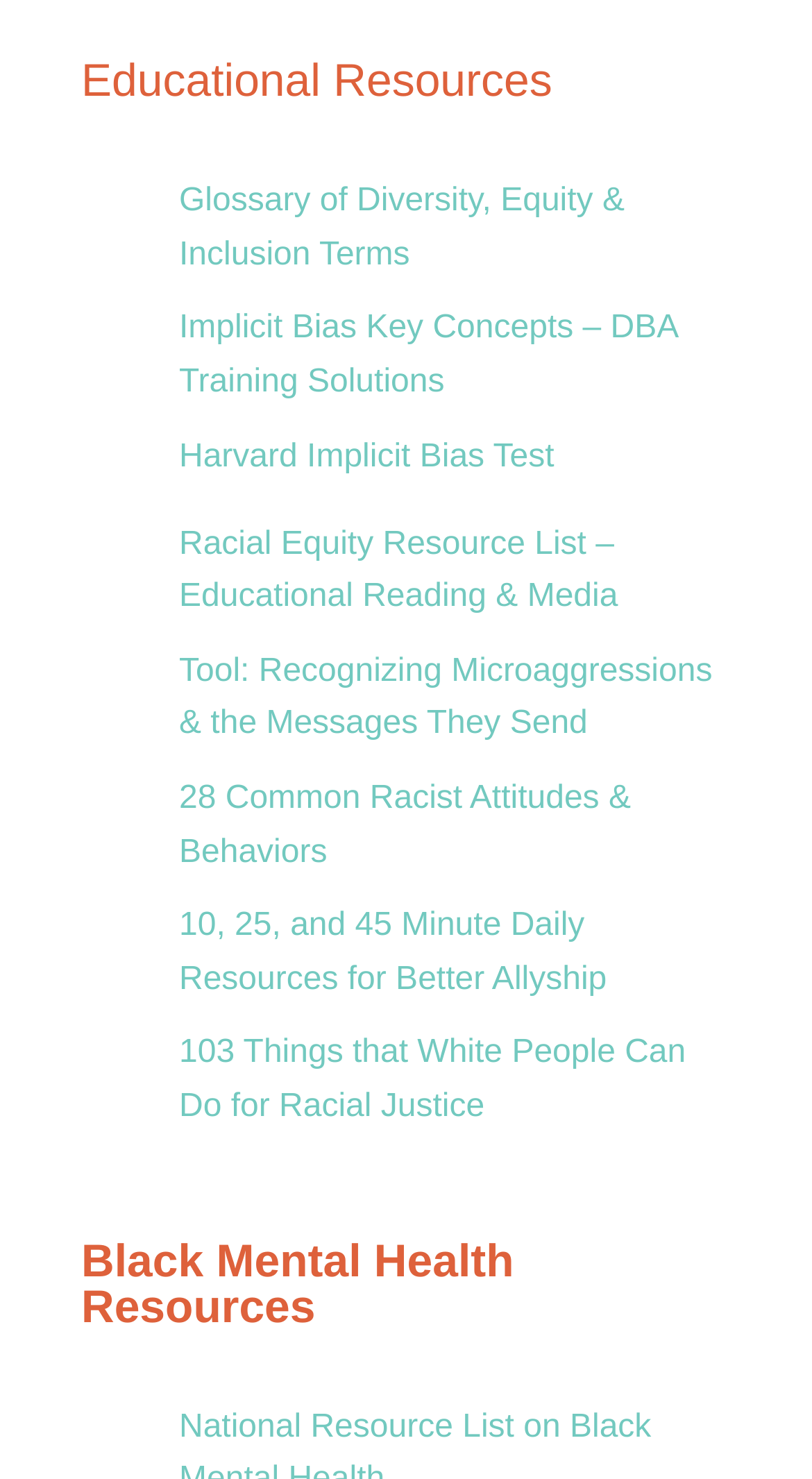Point out the bounding box coordinates of the section to click in order to follow this instruction: "Access Racial Equity Resource List".

[0.221, 0.356, 0.761, 0.416]